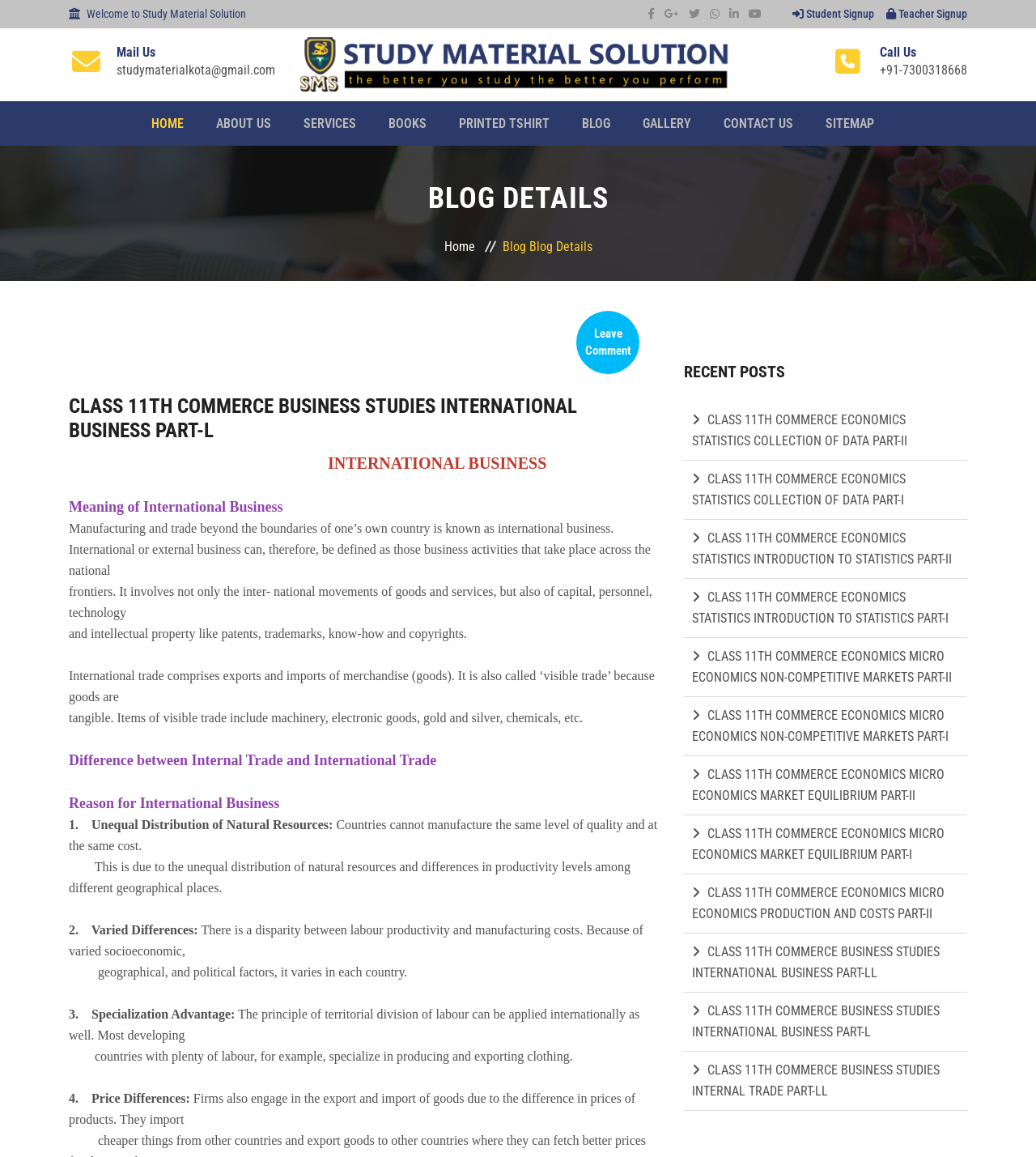Locate the bounding box coordinates of the element that needs to be clicked to carry out the instruction: "Click on CLASS 11TH COMMERCE BUSINESS STUDIES INTERNATIONAL BUSINESS PART-L". The coordinates should be given as four float numbers ranging from 0 to 1, i.e., [left, top, right, bottom].

[0.668, 0.867, 0.907, 0.898]